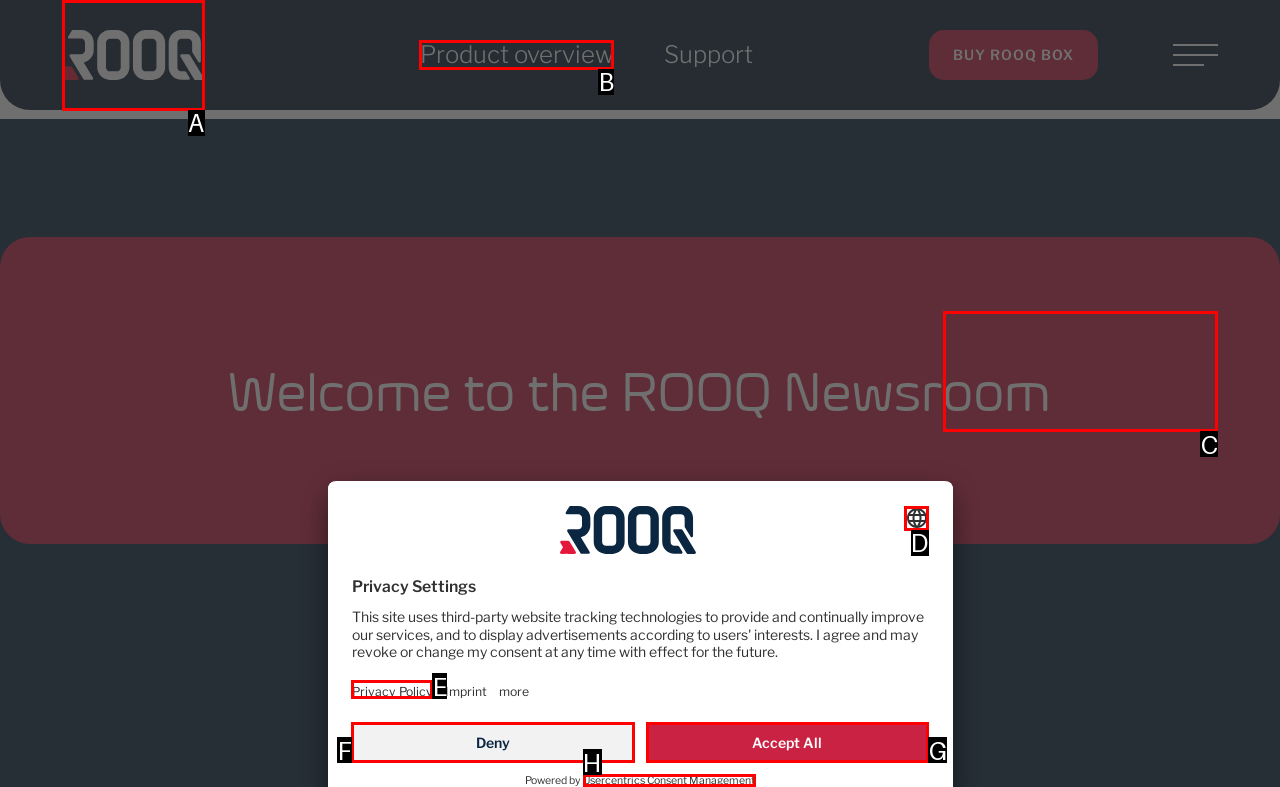Identify which lettered option completes the task: Select a language. Provide the letter of the correct choice.

D